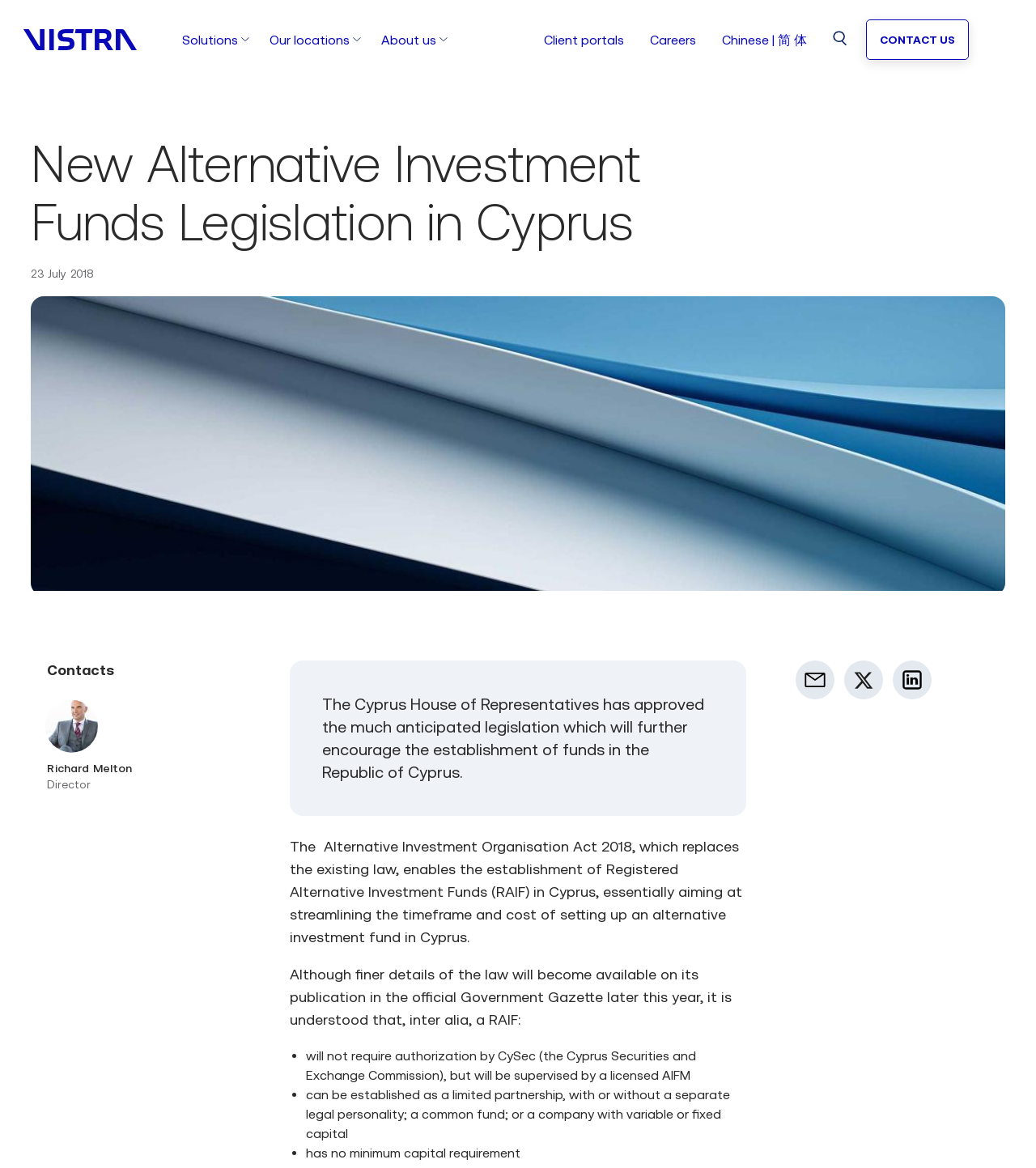Utilize the details in the image to give a detailed response to the question: What is the purpose of the Alternative Investment Organisation Act 2018?

The purpose of the Alternative Investment Organisation Act 2018 can be inferred from the text, which states that the legislation will 'further encourage the establishment of funds in the Republic of Cyprus'.